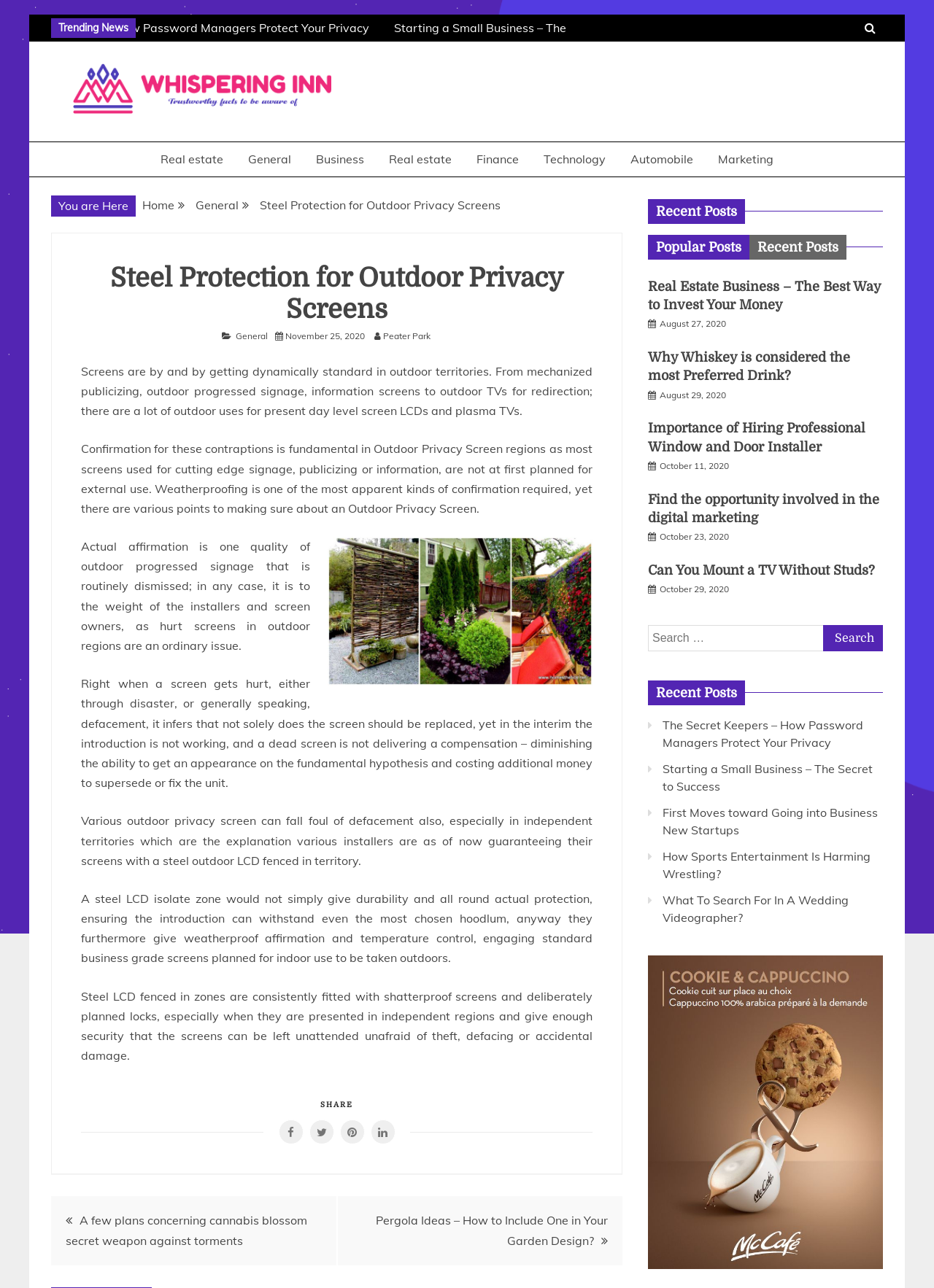Can you find the bounding box coordinates for the element that needs to be clicked to execute this instruction: "Search for something"? The coordinates should be given as four float numbers between 0 and 1, i.e., [left, top, right, bottom].

[0.694, 0.485, 0.945, 0.505]